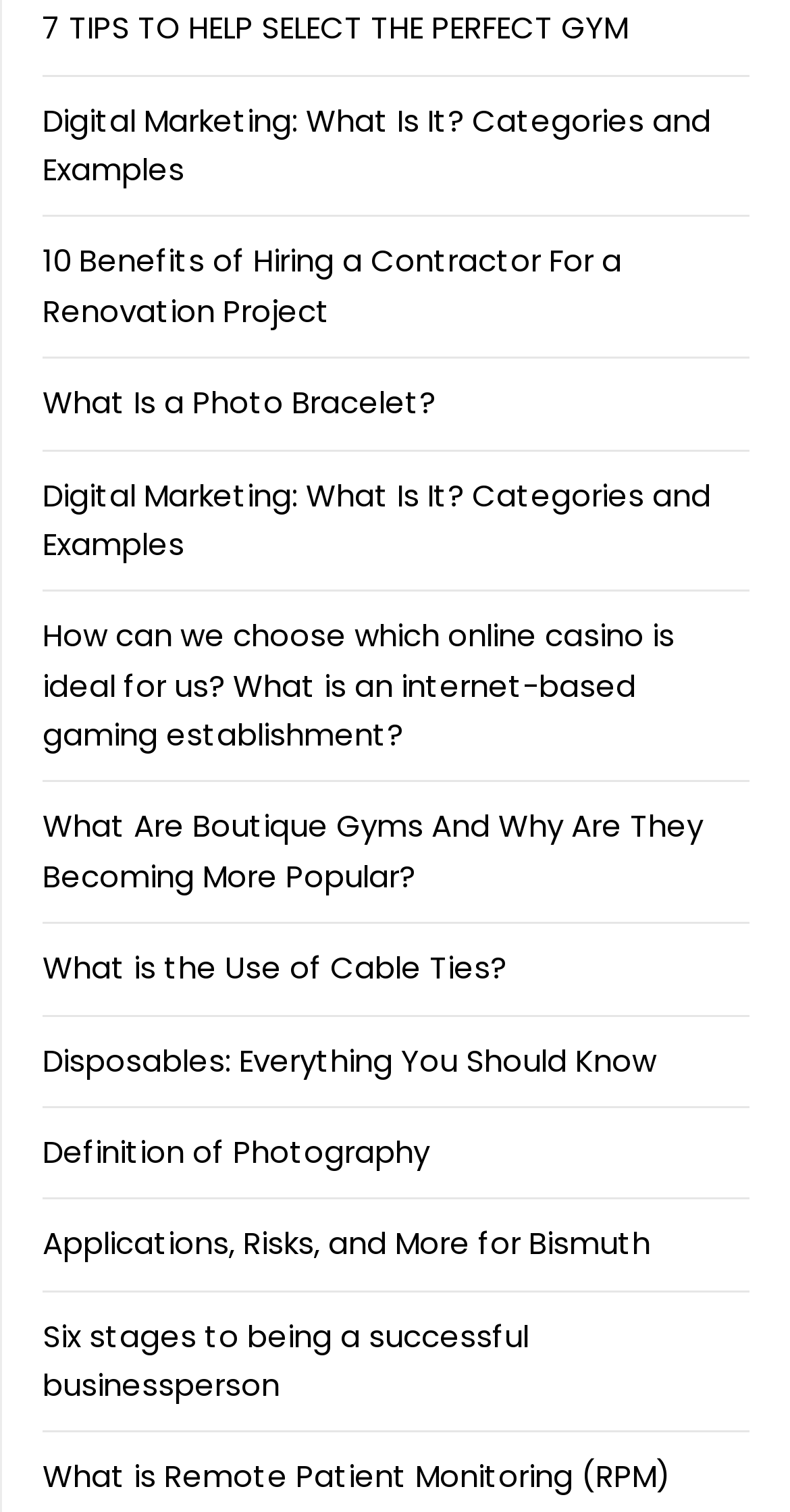How many links are on the webpage? Examine the screenshot and reply using just one word or a brief phrase.

15